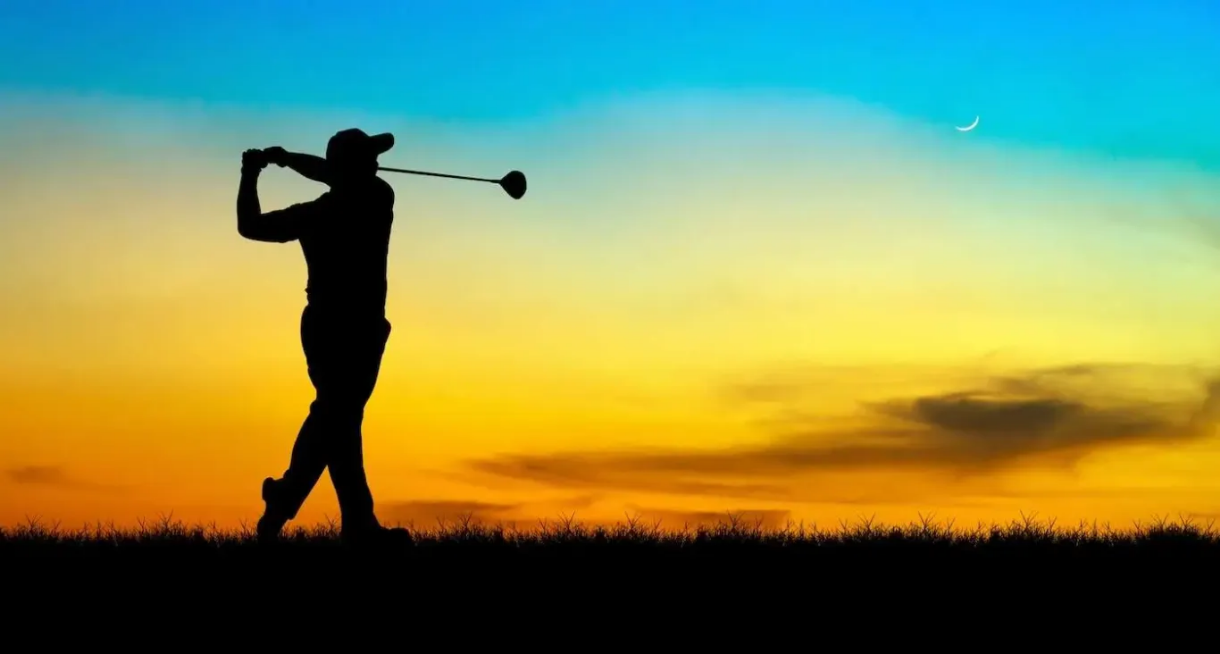Where is the golfer positioned in the image?
We need a detailed and meticulous answer to the question.

The caption states that the golfer is 'positioned prominently in the foreground', indicating that they are placed in the front of the image.